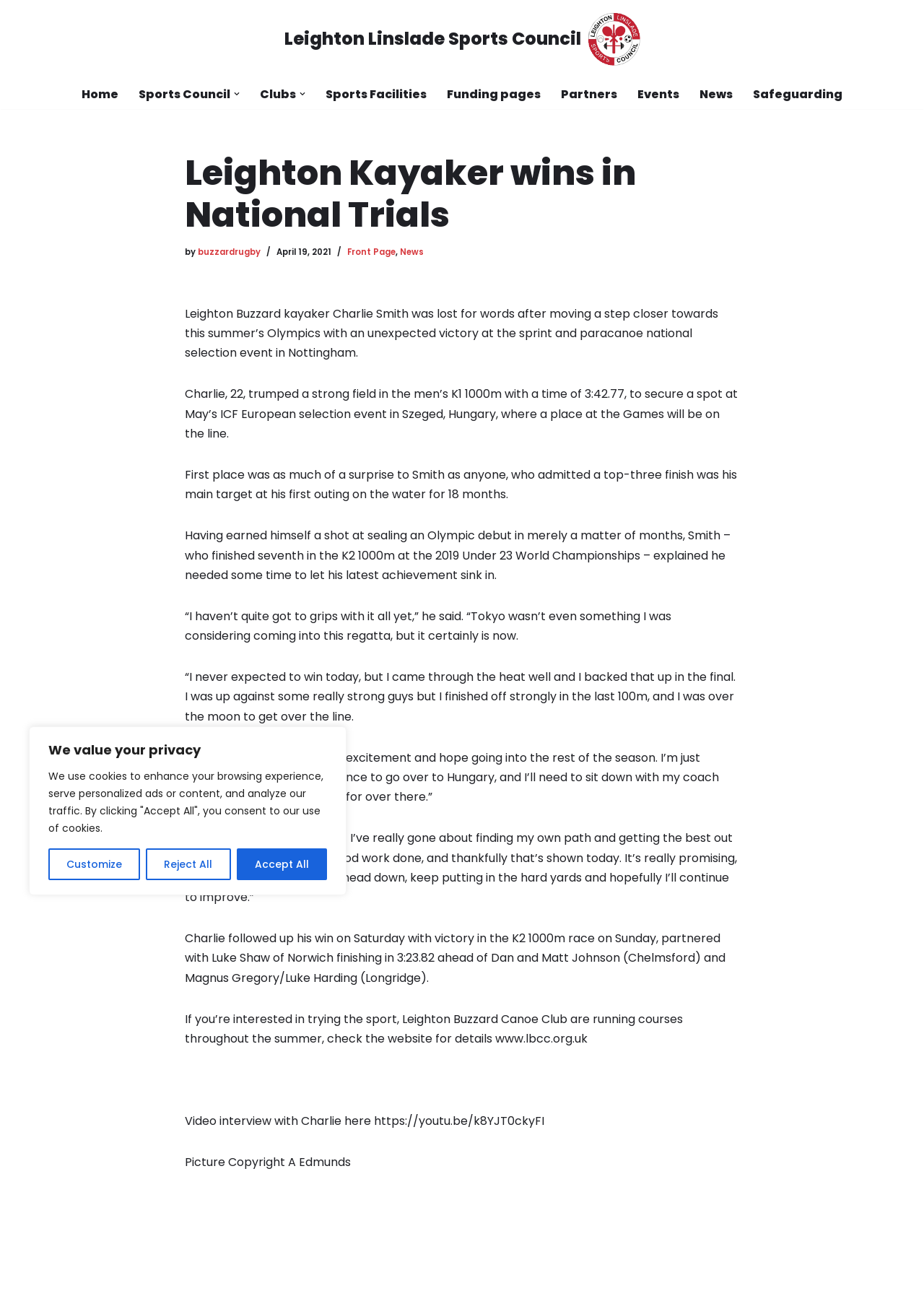Refer to the screenshot and give an in-depth answer to this question: What is the name of the event where Charlie Smith secured a spot?

The article states that Charlie Smith secured a spot at May’s ICF European selection event in Szeged, Hungary, where a place at the Games will be on the line.